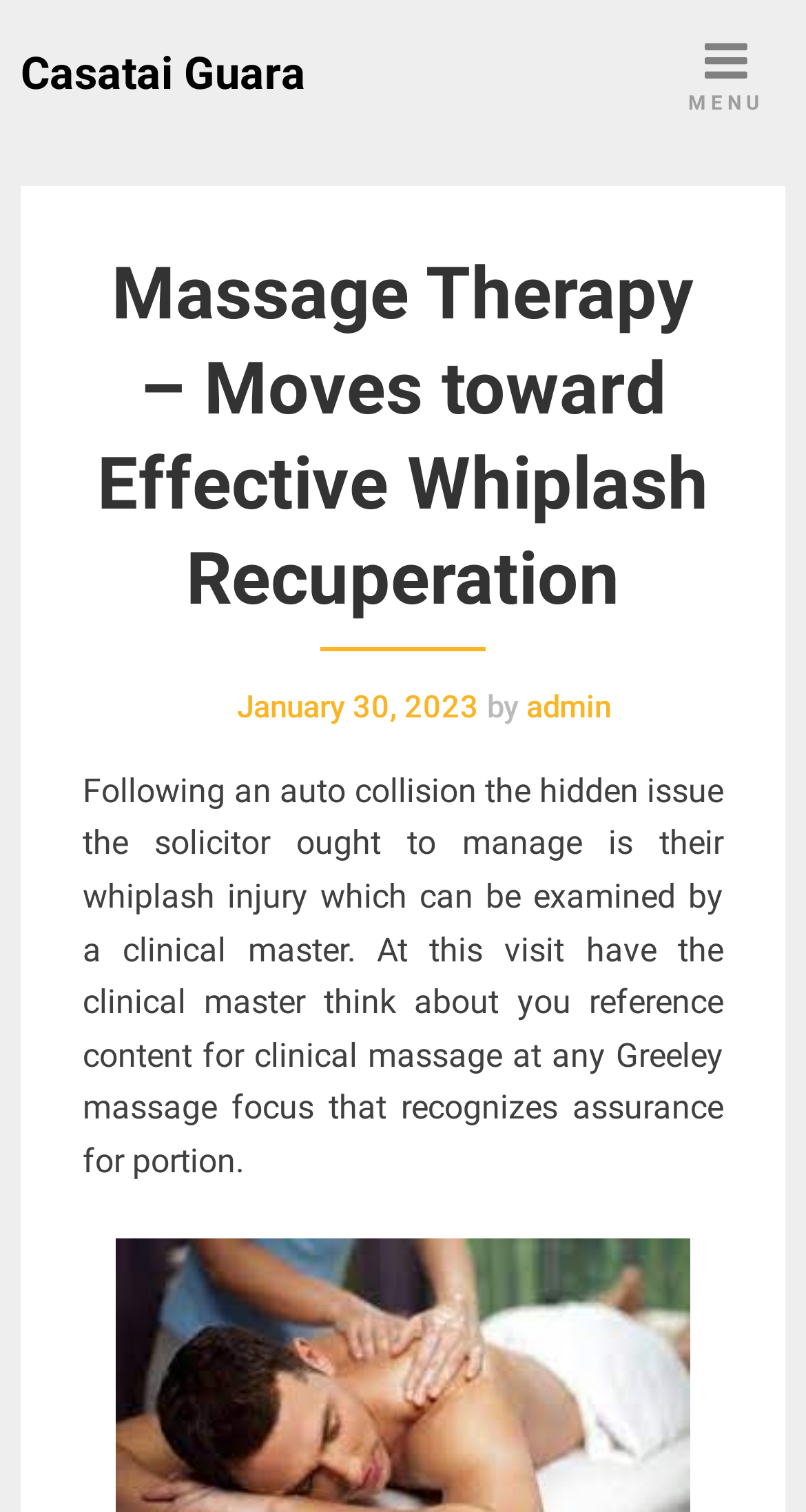Please answer the following question using a single word or phrase: 
What is the purpose of the clinical master?

to examine whiplash injury